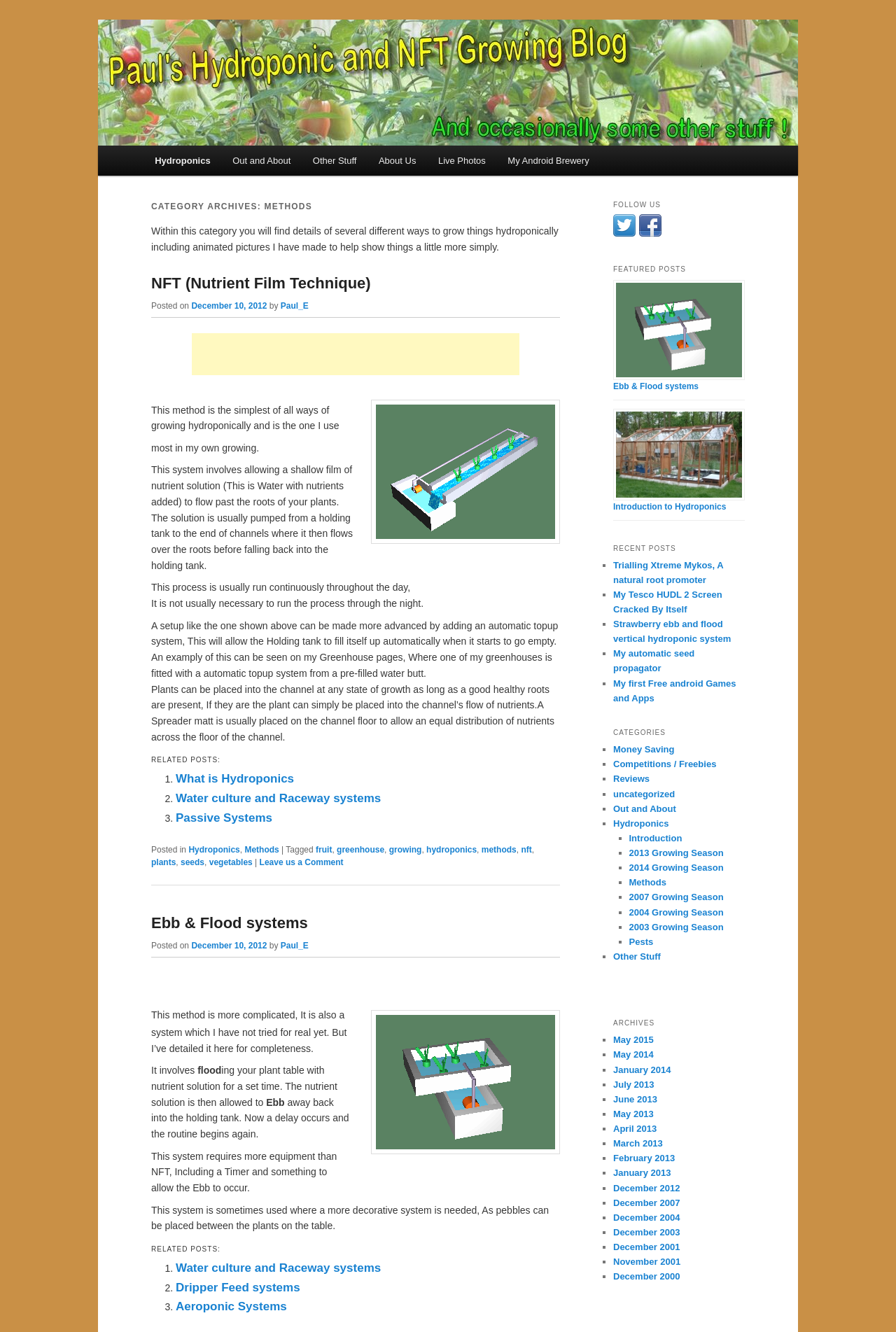Specify the bounding box coordinates of the area to click in order to execute this command: 'Read the article about NFT (Nutrient Film Technique)'. The coordinates should consist of four float numbers ranging from 0 to 1, and should be formatted as [left, top, right, bottom].

[0.169, 0.206, 0.414, 0.219]